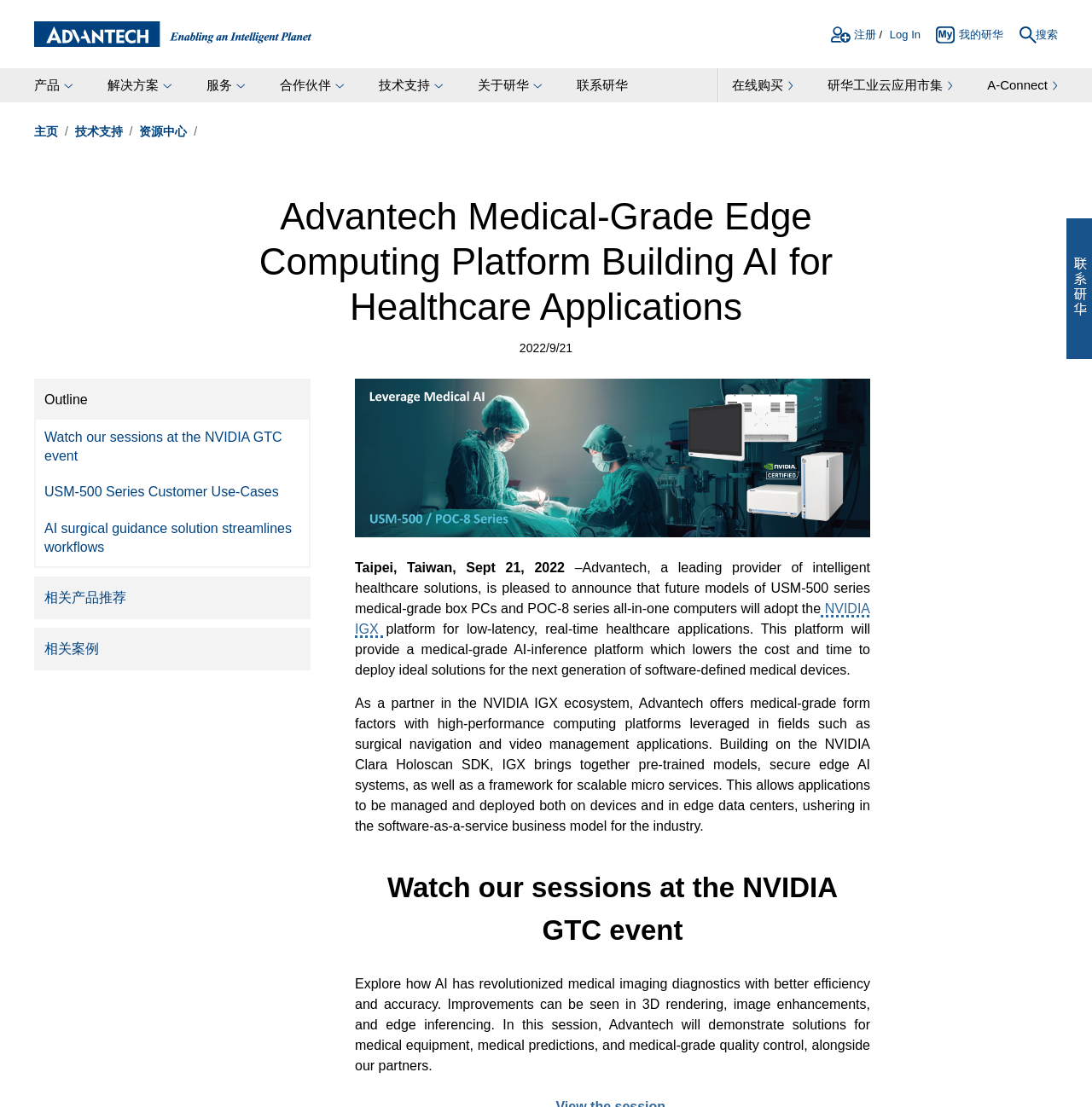Find the bounding box coordinates for the area that must be clicked to perform this action: "Watch our sessions at the NVIDIA GTC event".

[0.033, 0.379, 0.283, 0.429]